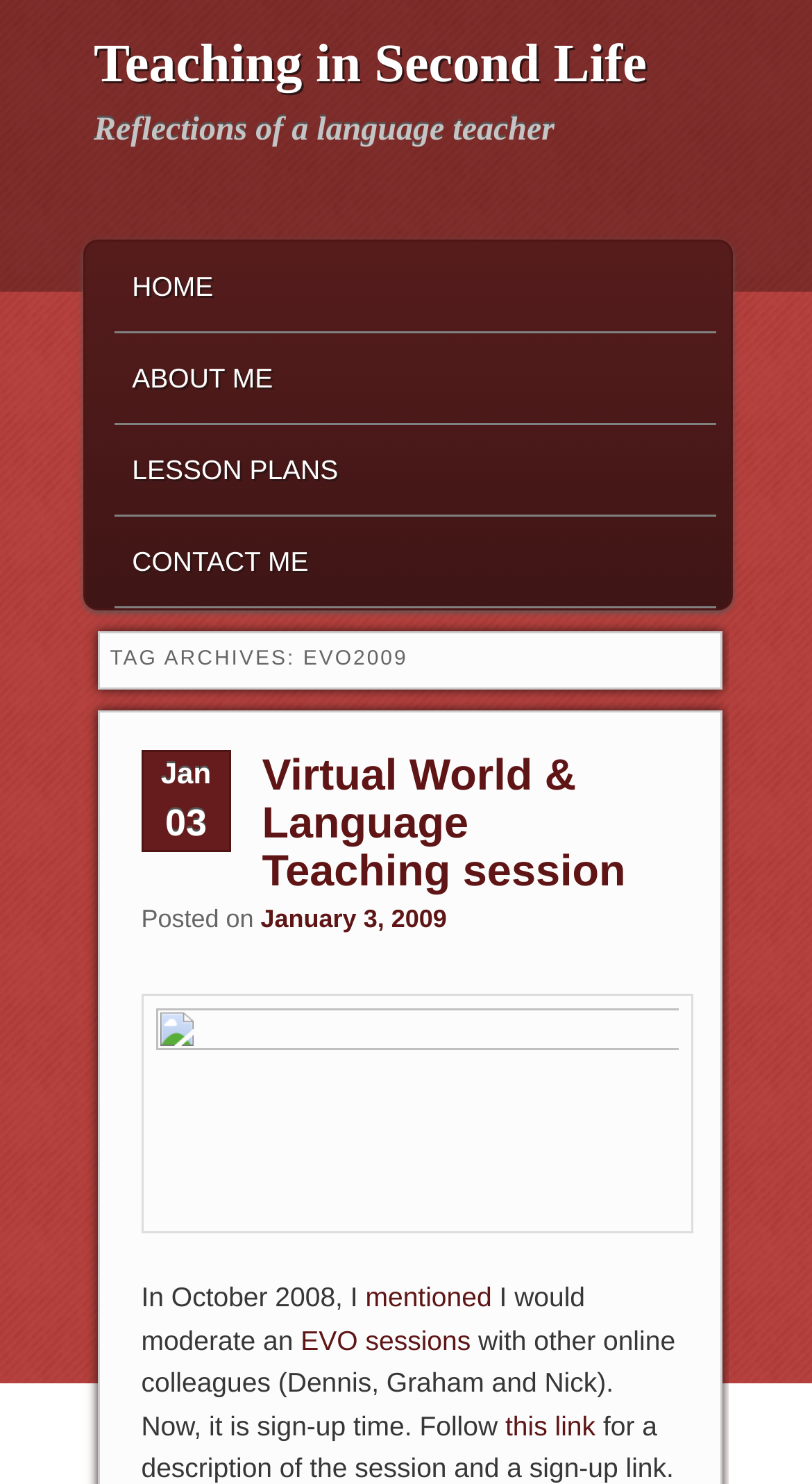Answer the following query concisely with a single word or phrase:
How many headings are on the webpage?

4